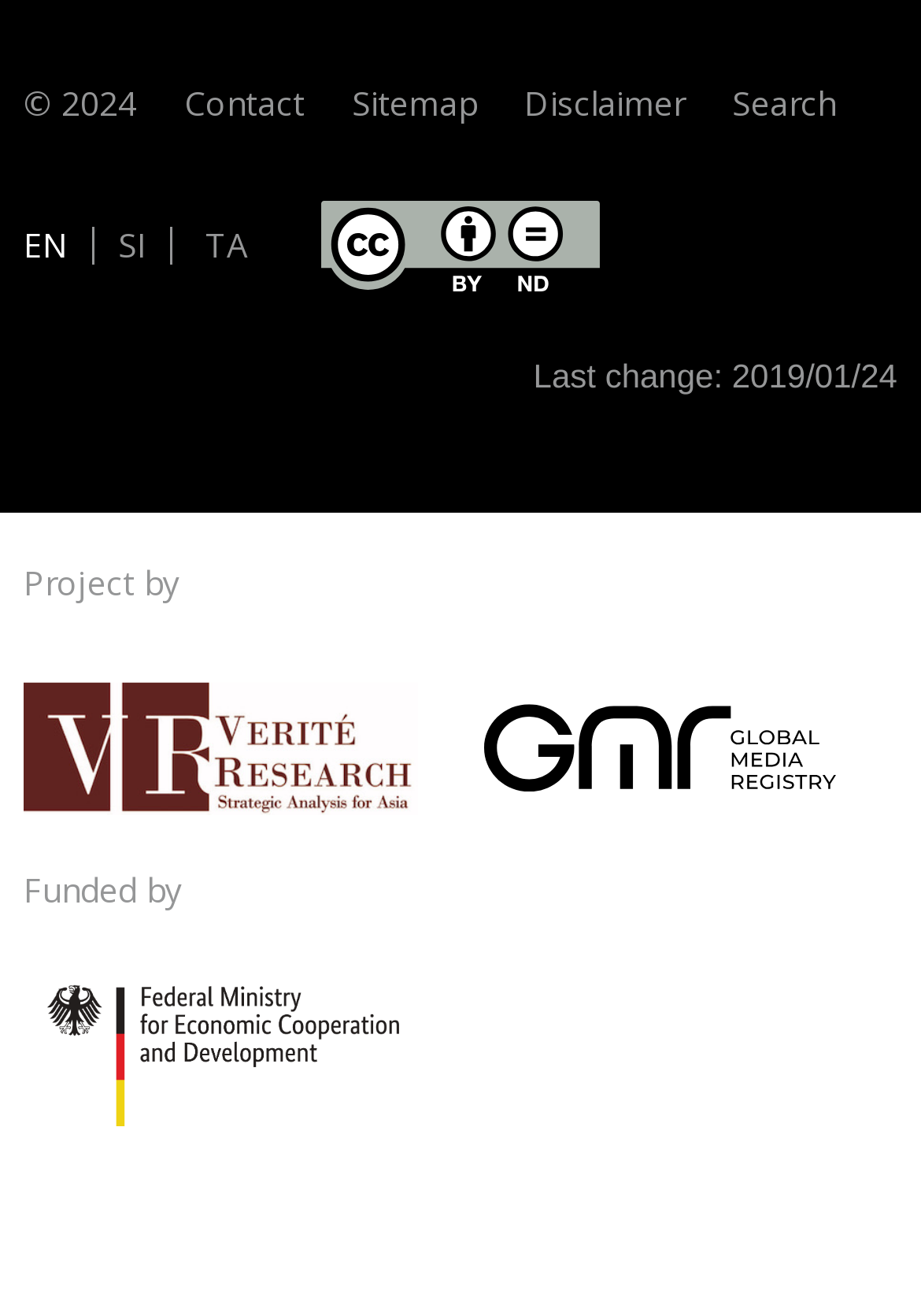When was the last change made to the website?
Using the image as a reference, answer the question in detail.

The last change date can be found at the bottom of the webpage, where it says 'Last change: 2019/01/24', indicating that the website was last updated on January 24, 2019.